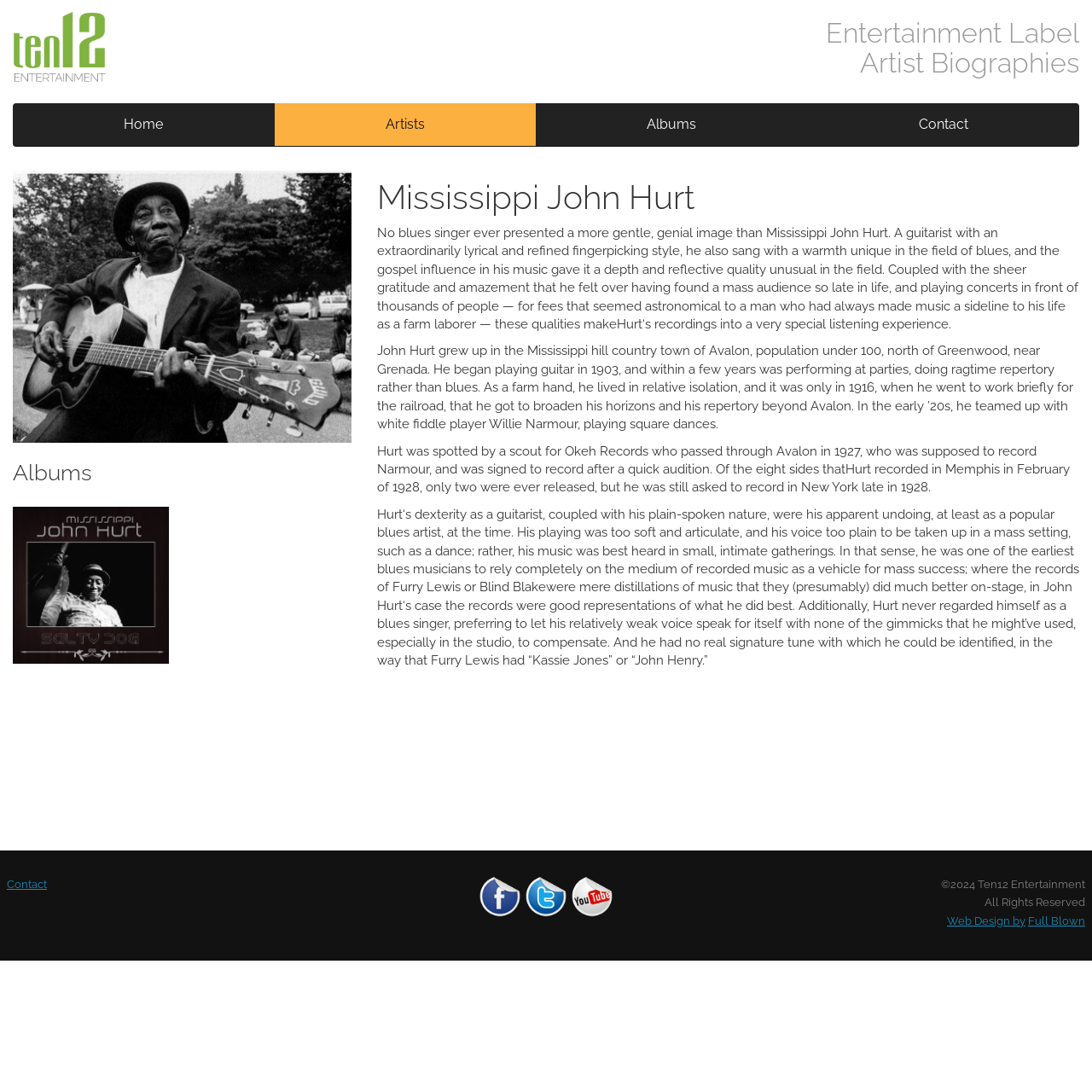How many social media links are present at the bottom of this webpage?
Provide a detailed answer to the question using information from the image.

The webpage has a table at the bottom with three gridcells containing links to Facebook, Twitter, and YouTube, indicating that there are three social media links present.